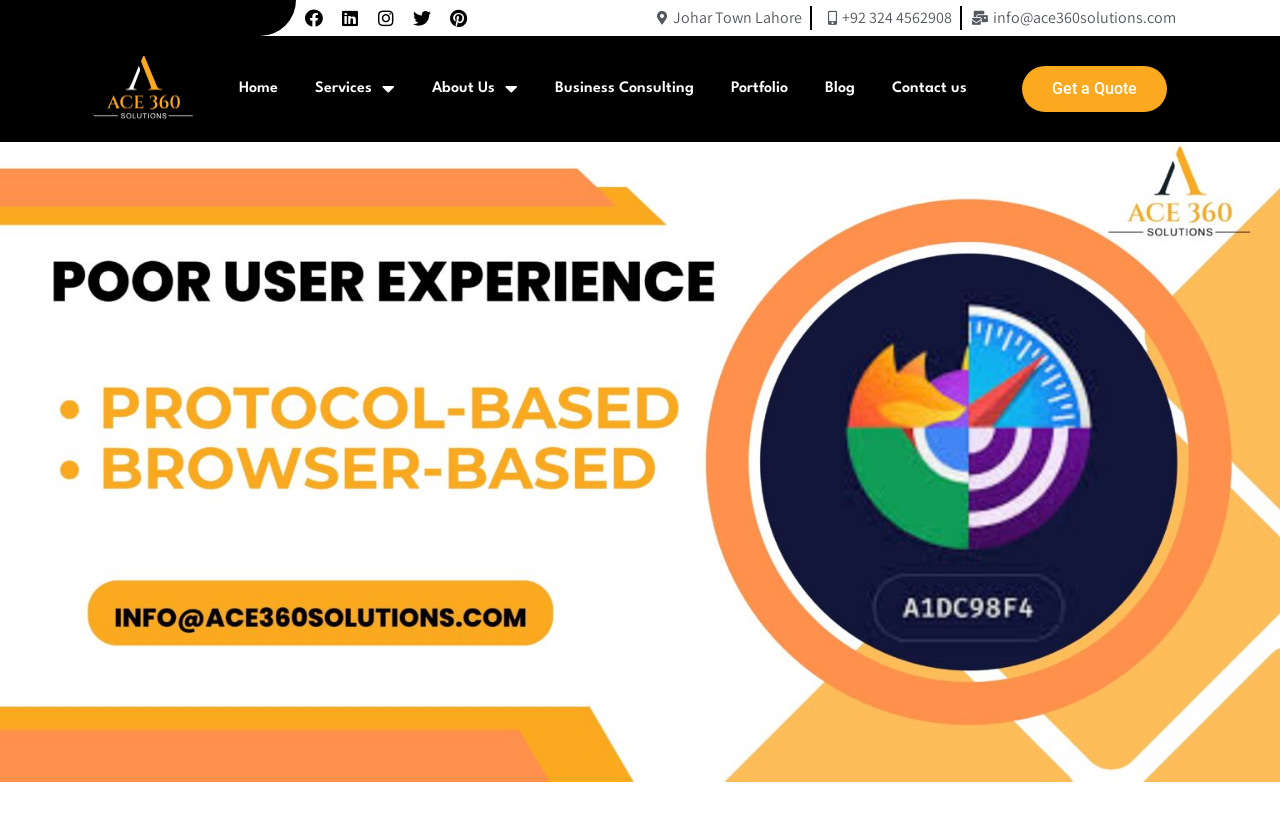Please identify the bounding box coordinates of the element that needs to be clicked to execute the following command: "Visit Home page". Provide the bounding box using four float numbers between 0 and 1, formatted as [left, top, right, bottom].

[0.178, 0.081, 0.226, 0.137]